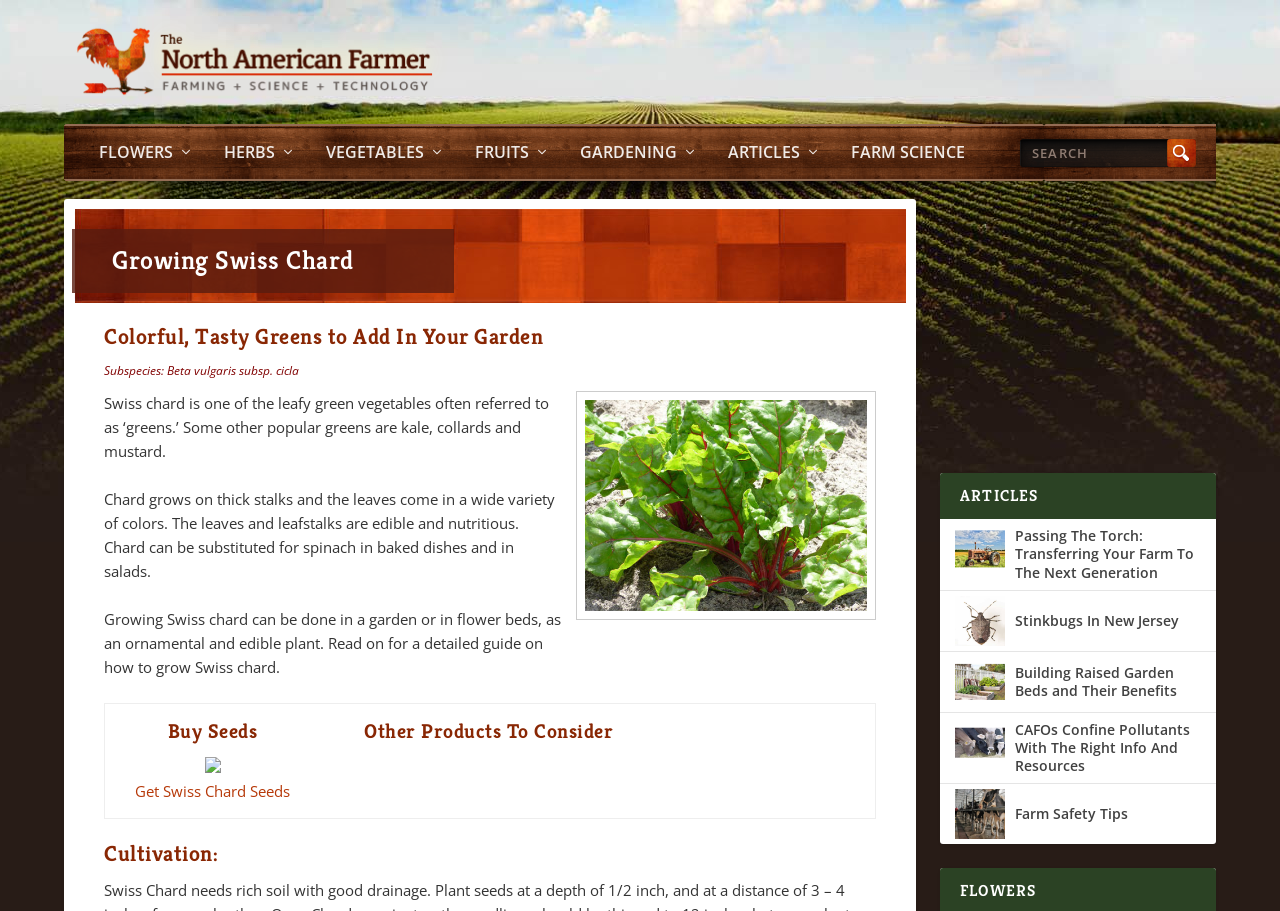Determine the bounding box coordinates of the region I should click to achieve the following instruction: "Read about growing Swiss chard". Ensure the bounding box coordinates are four float numbers between 0 and 1, i.e., [left, top, right, bottom].

[0.056, 0.251, 0.354, 0.321]